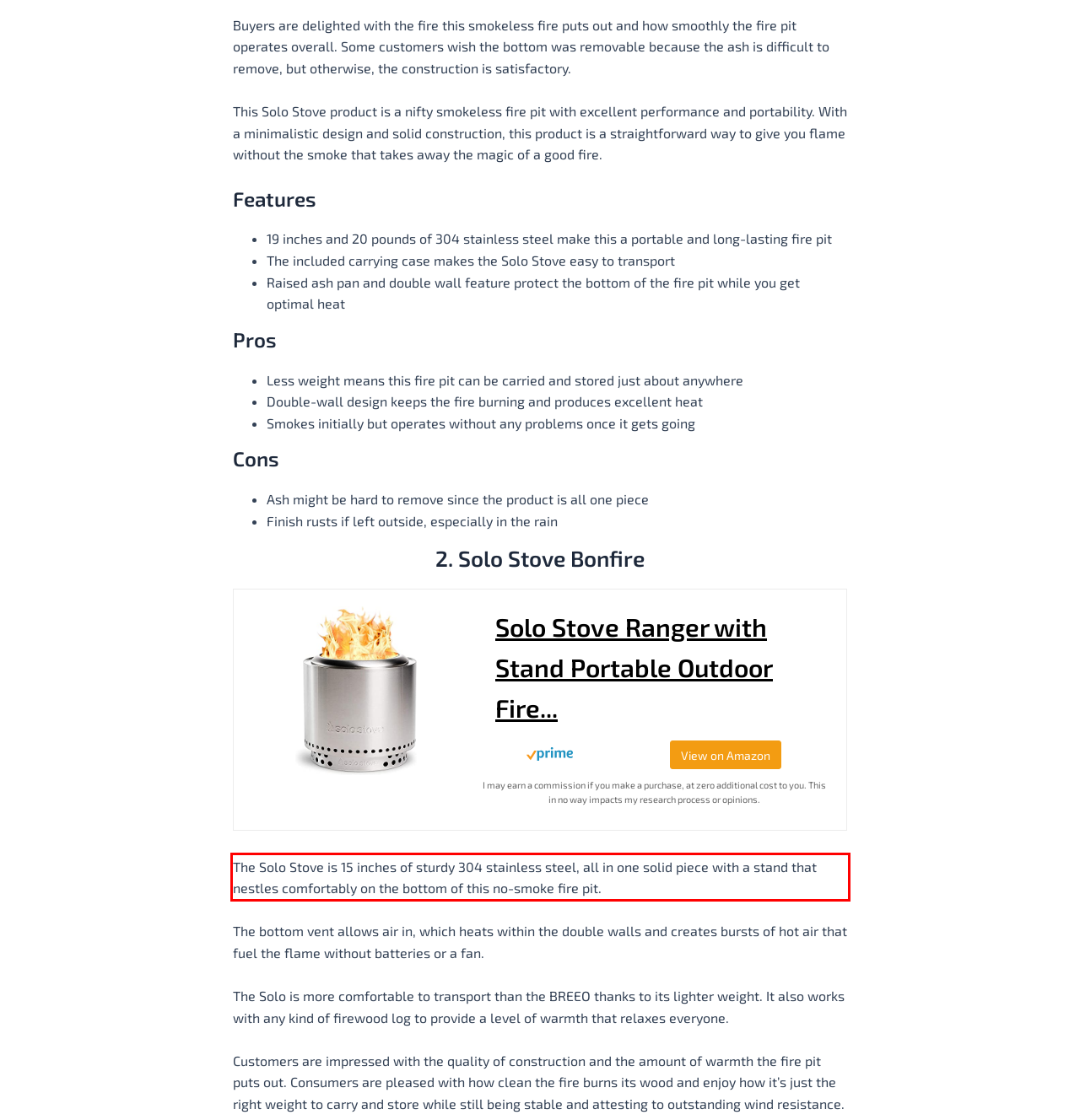You have a screenshot of a webpage where a UI element is enclosed in a red rectangle. Perform OCR to capture the text inside this red rectangle.

The Solo Stove is 15 inches of sturdy 304 stainless steel, all in one solid piece with a stand that nestles comfortably on the bottom of this no-smoke fire pit.